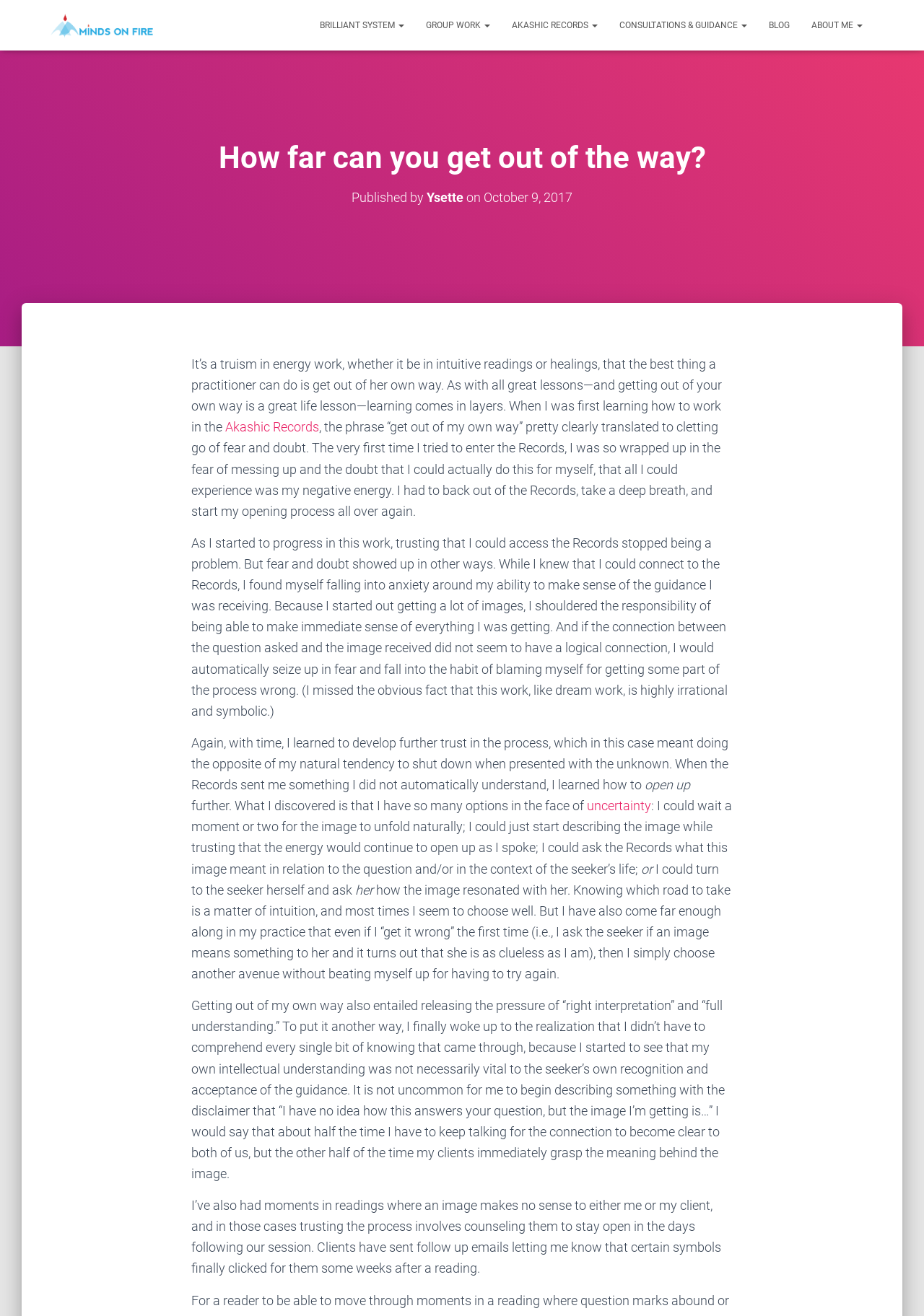Please identify the bounding box coordinates of the clickable area that will fulfill the following instruction: "Explore the 'CONSULTATIONS & GUIDANCE' section". The coordinates should be in the format of four float numbers between 0 and 1, i.e., [left, top, right, bottom].

[0.659, 0.005, 0.82, 0.033]